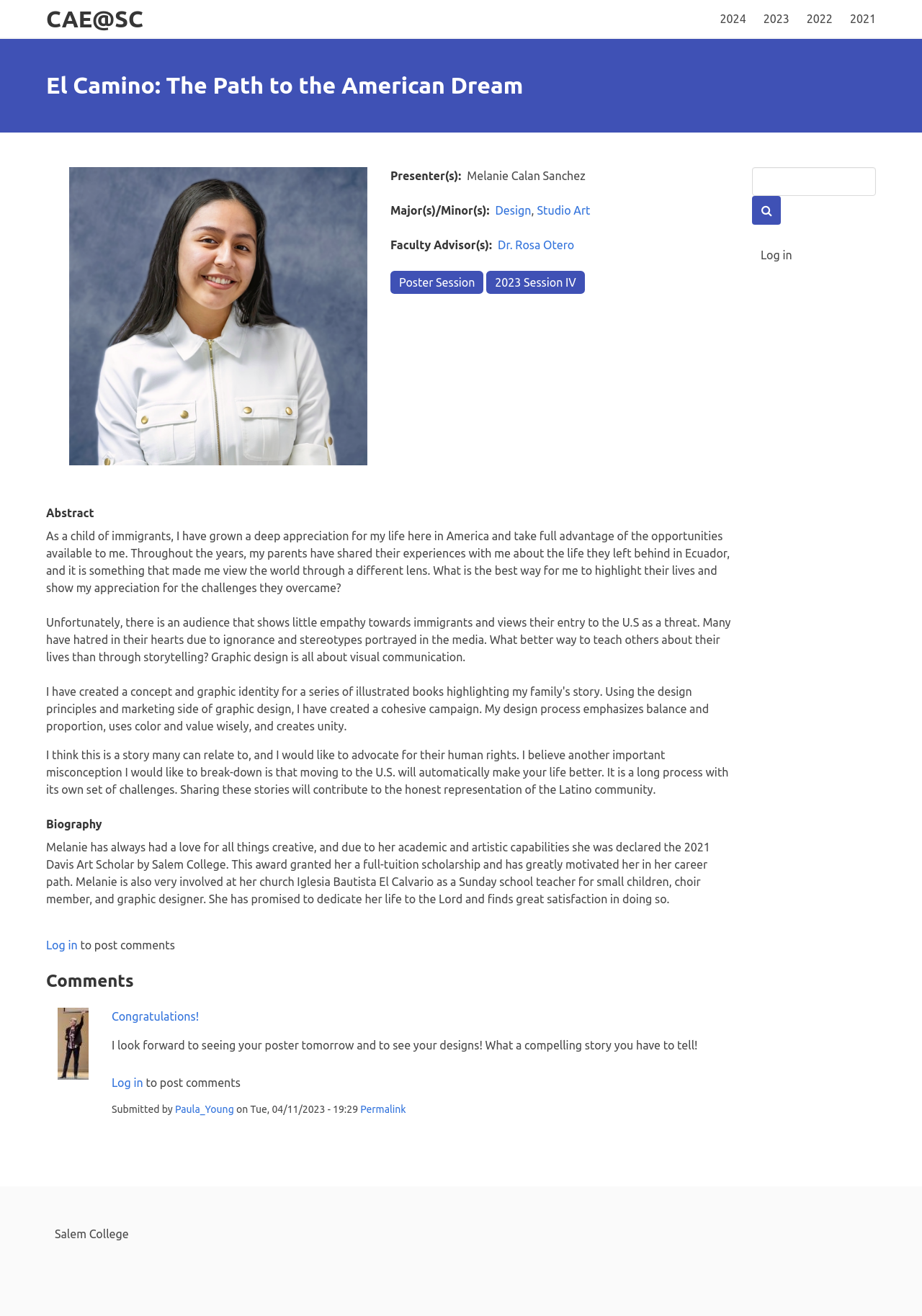Locate the bounding box coordinates of the element I should click to achieve the following instruction: "Click the 'CAE@SC' link".

[0.05, 0.004, 0.155, 0.024]